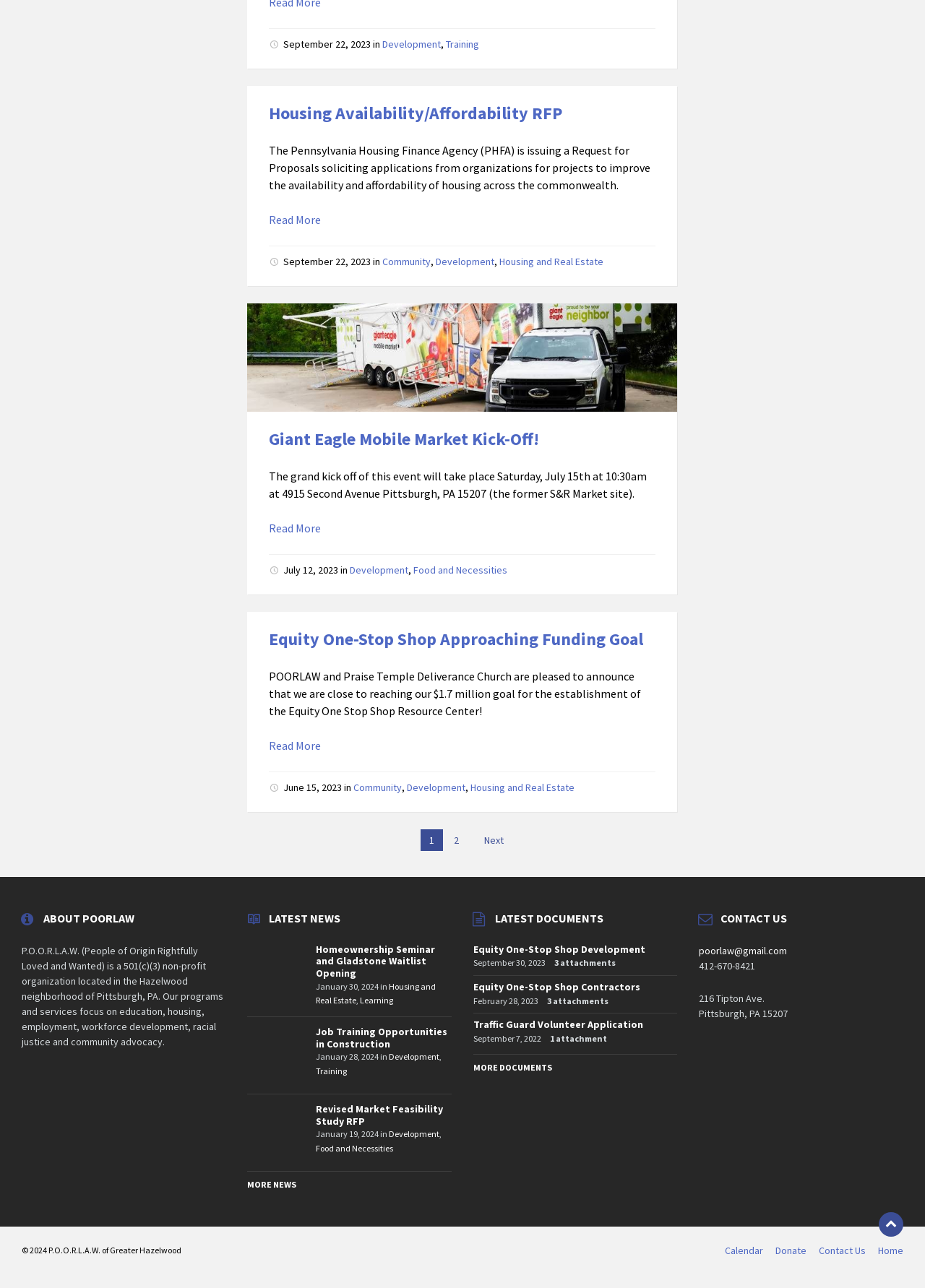What is the date of the Housing Availability/Affordability RFP?
Make sure to answer the question with a detailed and comprehensive explanation.

I found the date by looking at the first article section, where it says 'The Pennsylvania Housing Finance Agency (PHFA) is issuing a Request for Proposals soliciting applications from organizations for projects to improve the availability and affordability of housing across the commonwealth.' and then finding the corresponding date 'September 22, 2023' in the 'Post Meta' section.